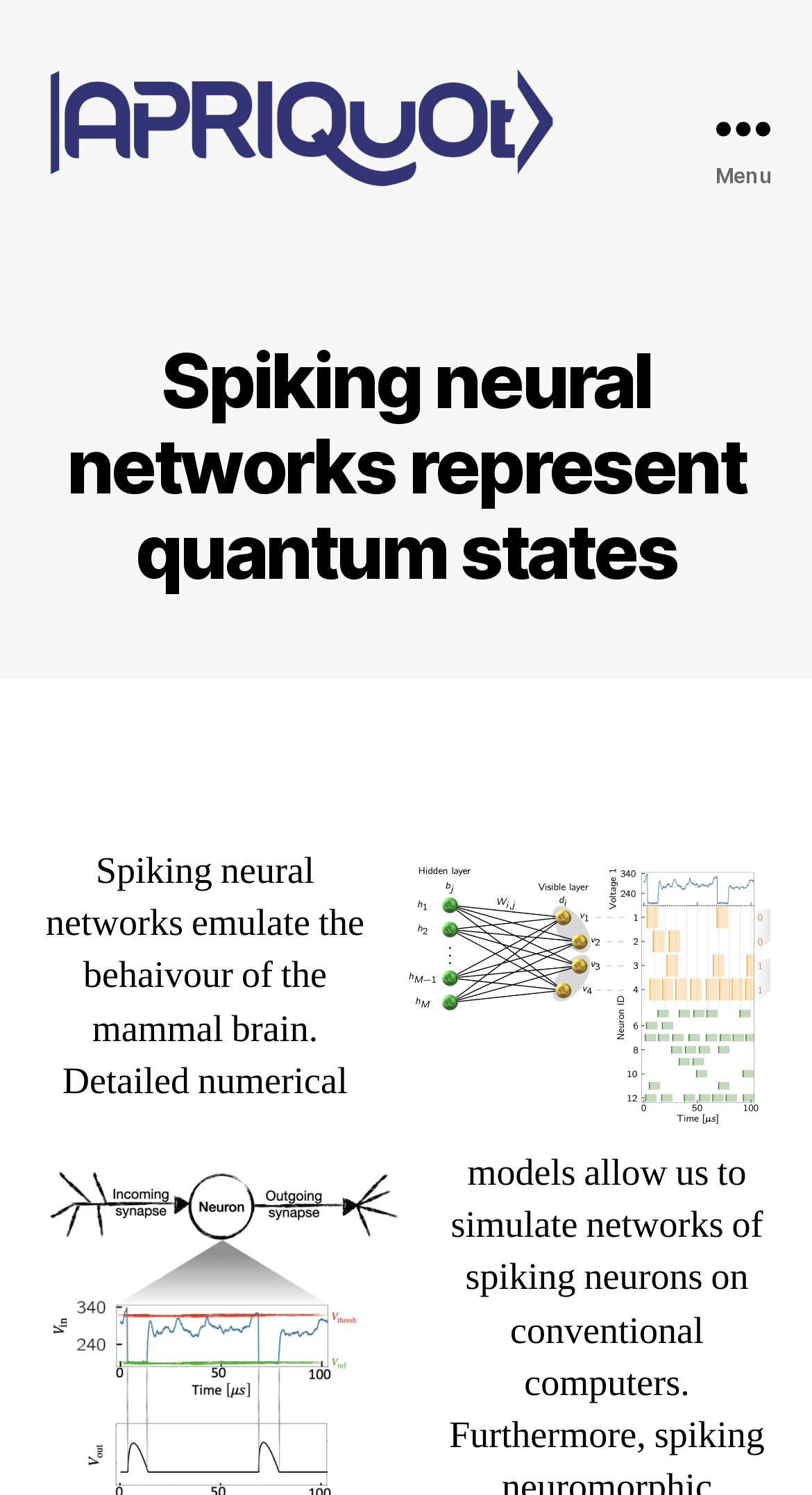Given the description of the UI element: "parent_node: Czischek Group: APRIQuOt", predict the bounding box coordinates in the form of [left, top, right, bottom], with each value being a float between 0 and 1.

[0.051, 0.044, 0.69, 0.127]